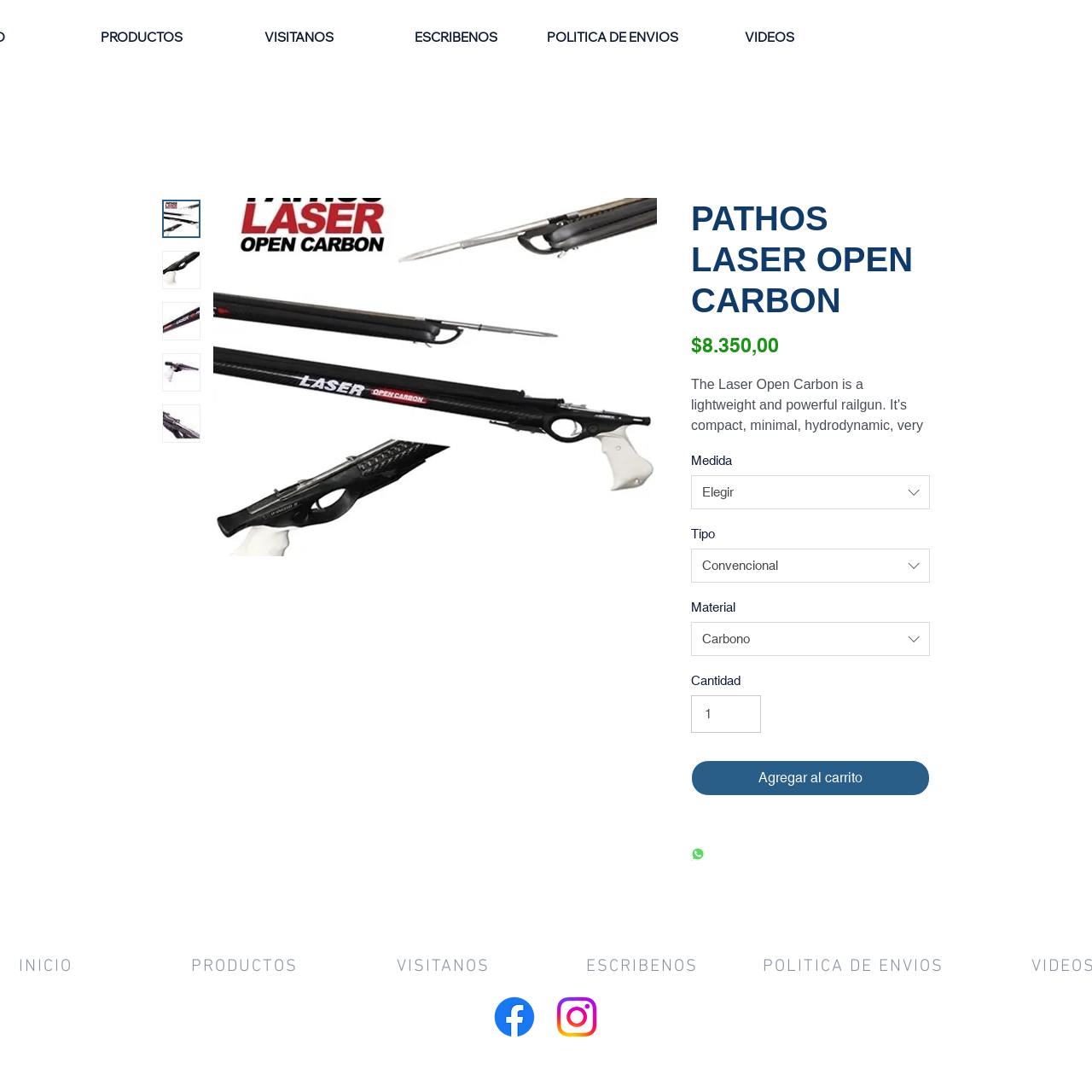Please locate the clickable area by providing the bounding box coordinates to follow this instruction: "Click the 'Agregar al carrito' button".

[0.633, 0.696, 0.852, 0.729]